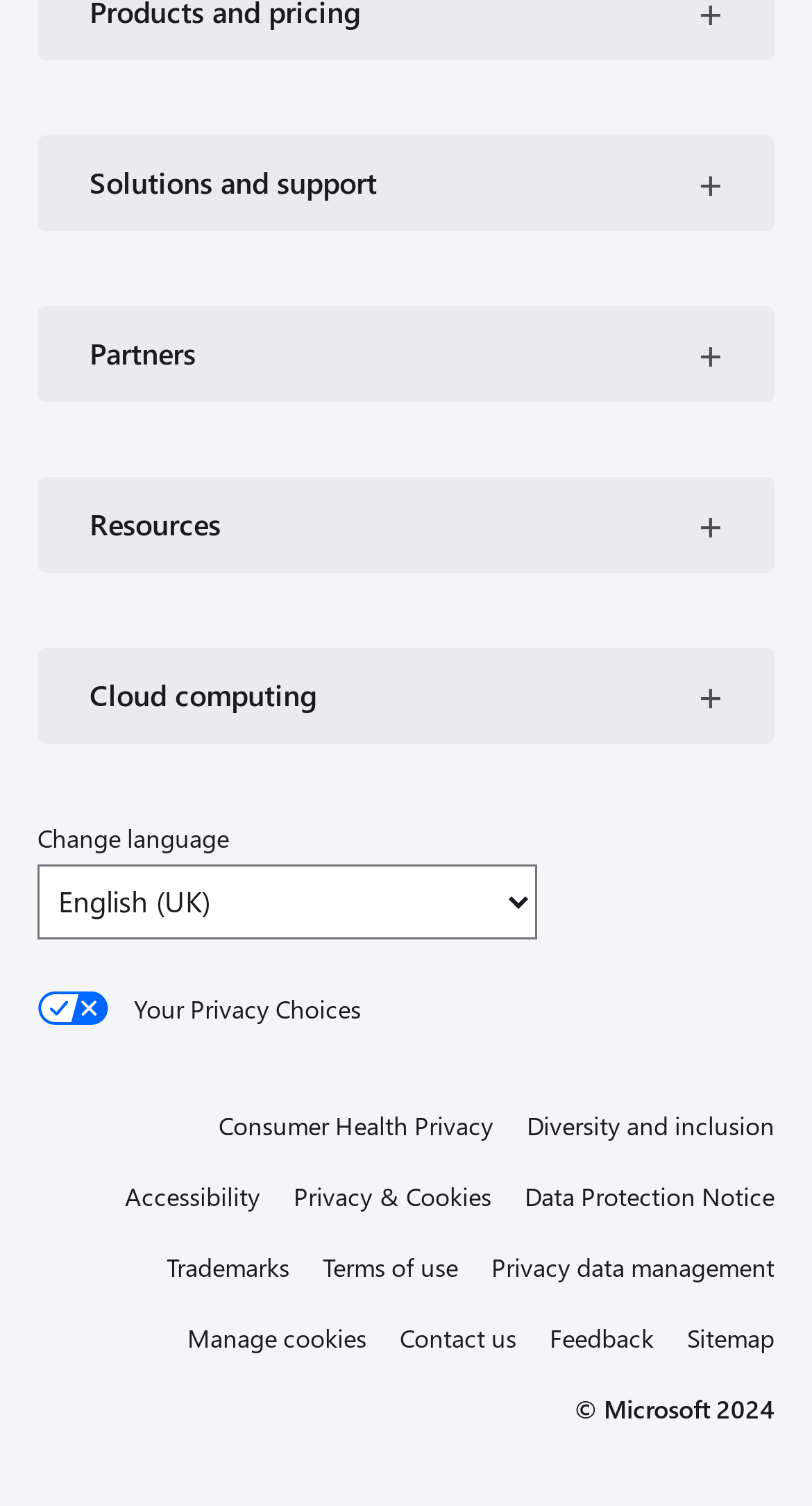Answer the question below using just one word or a short phrase: 
How many language options are available?

One